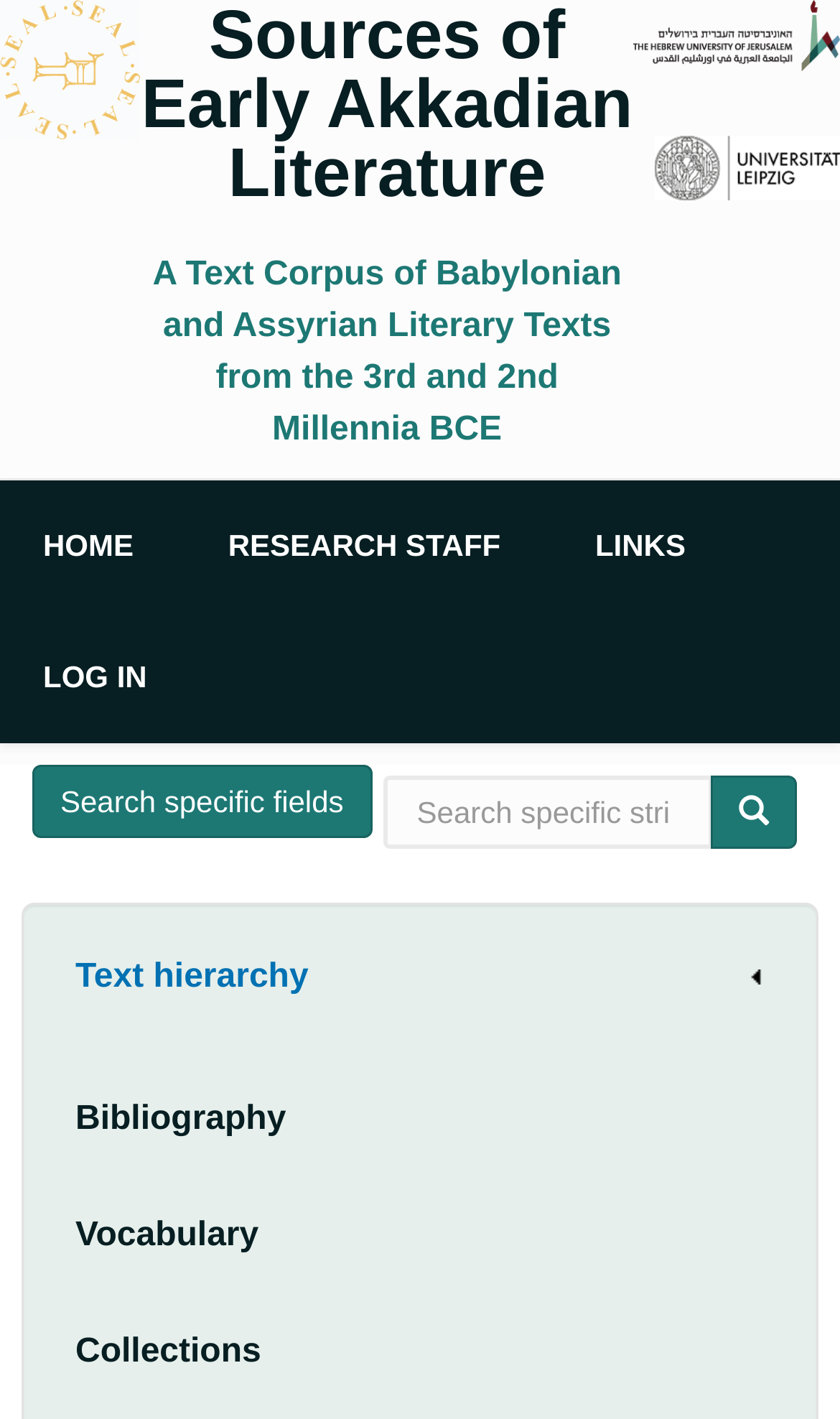Please give the bounding box coordinates of the area that should be clicked to fulfill the following instruction: "Search for a specific string". The coordinates should be in the format of four float numbers from 0 to 1, i.e., [left, top, right, bottom].

[0.455, 0.547, 0.949, 0.598]